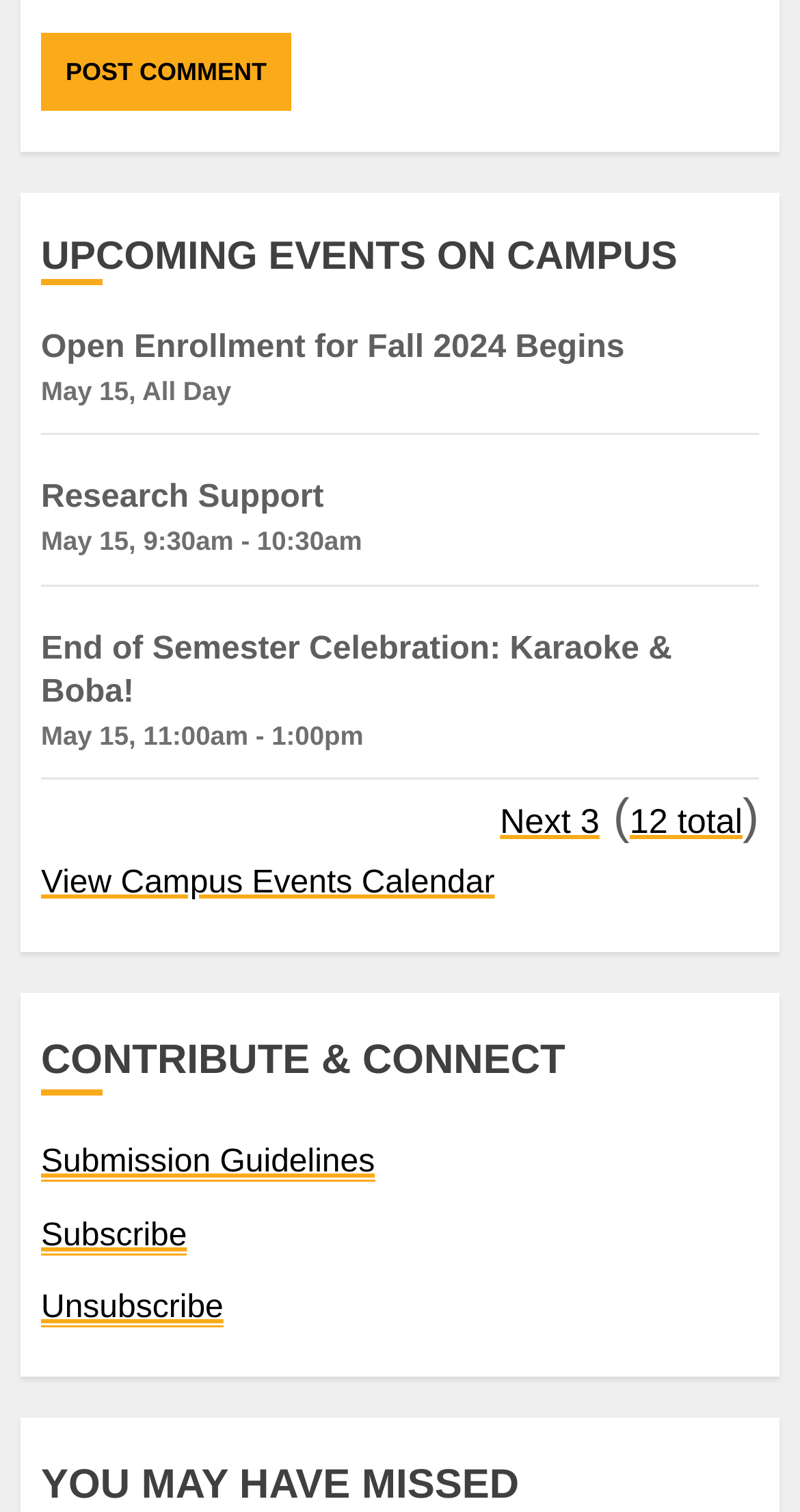Please determine the bounding box coordinates, formatted as (top-left x, top-left y, bottom-right x, bottom-right y), with all values as floating point numbers between 0 and 1. Identify the bounding box of the region described as: name="submit" value="Post Comment"

[0.051, 0.021, 0.364, 0.073]